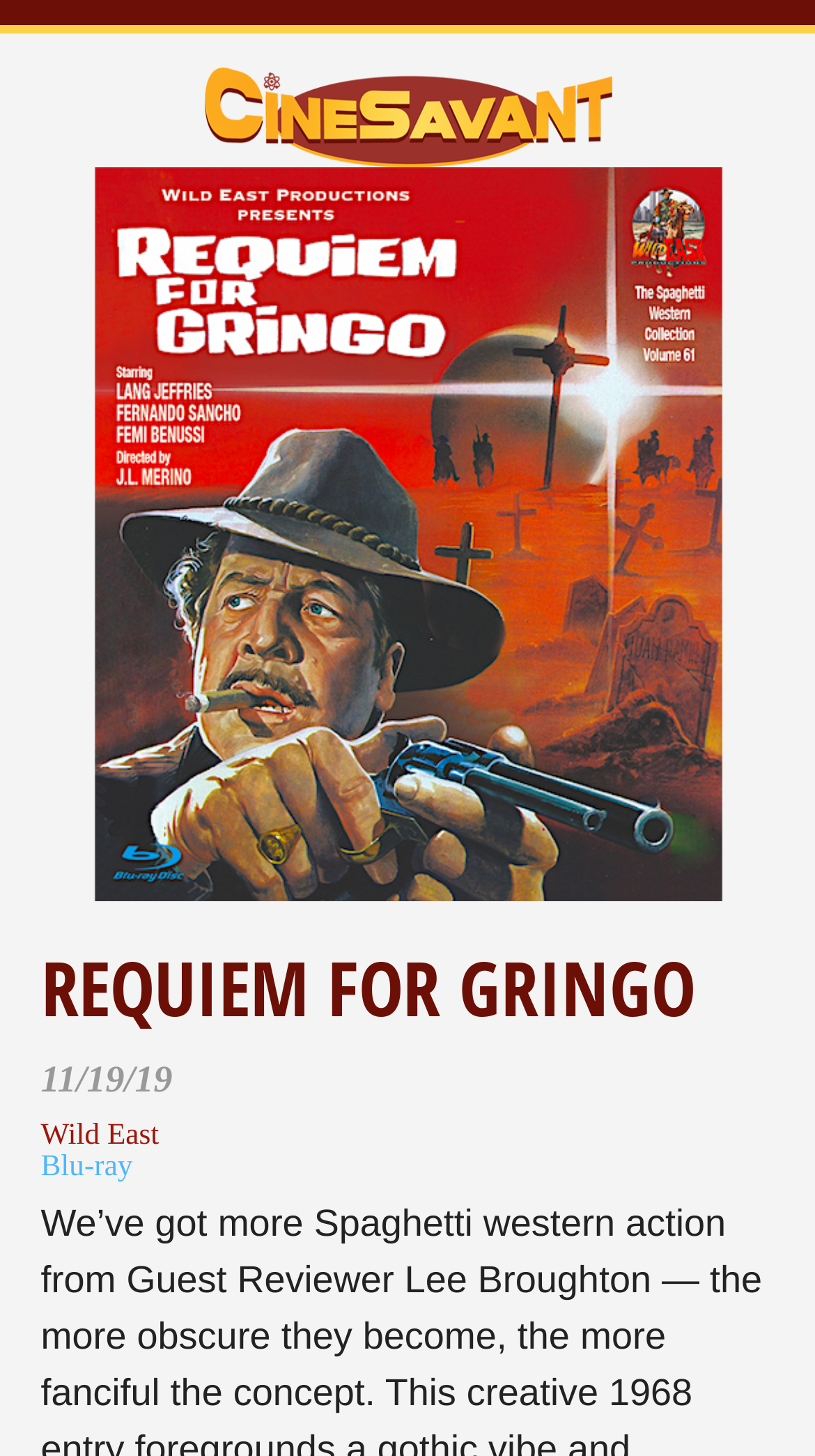Give the bounding box coordinates for the element described by: "alt="CineSavant"".

[0.0, 0.046, 1.0, 0.115]